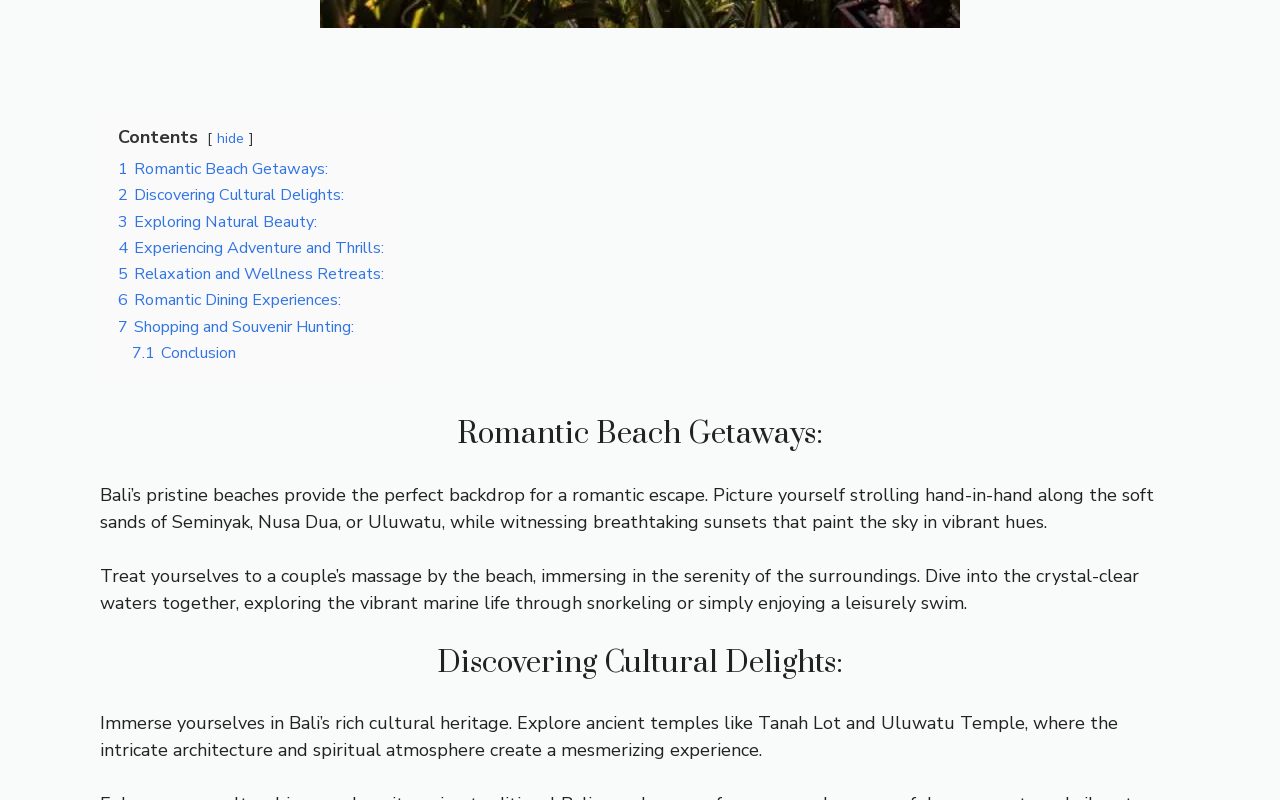Can you specify the bounding box coordinates for the region that should be clicked to fulfill this instruction: "Click on 'Romantic Beach Getaways:'".

[0.092, 0.198, 0.256, 0.225]